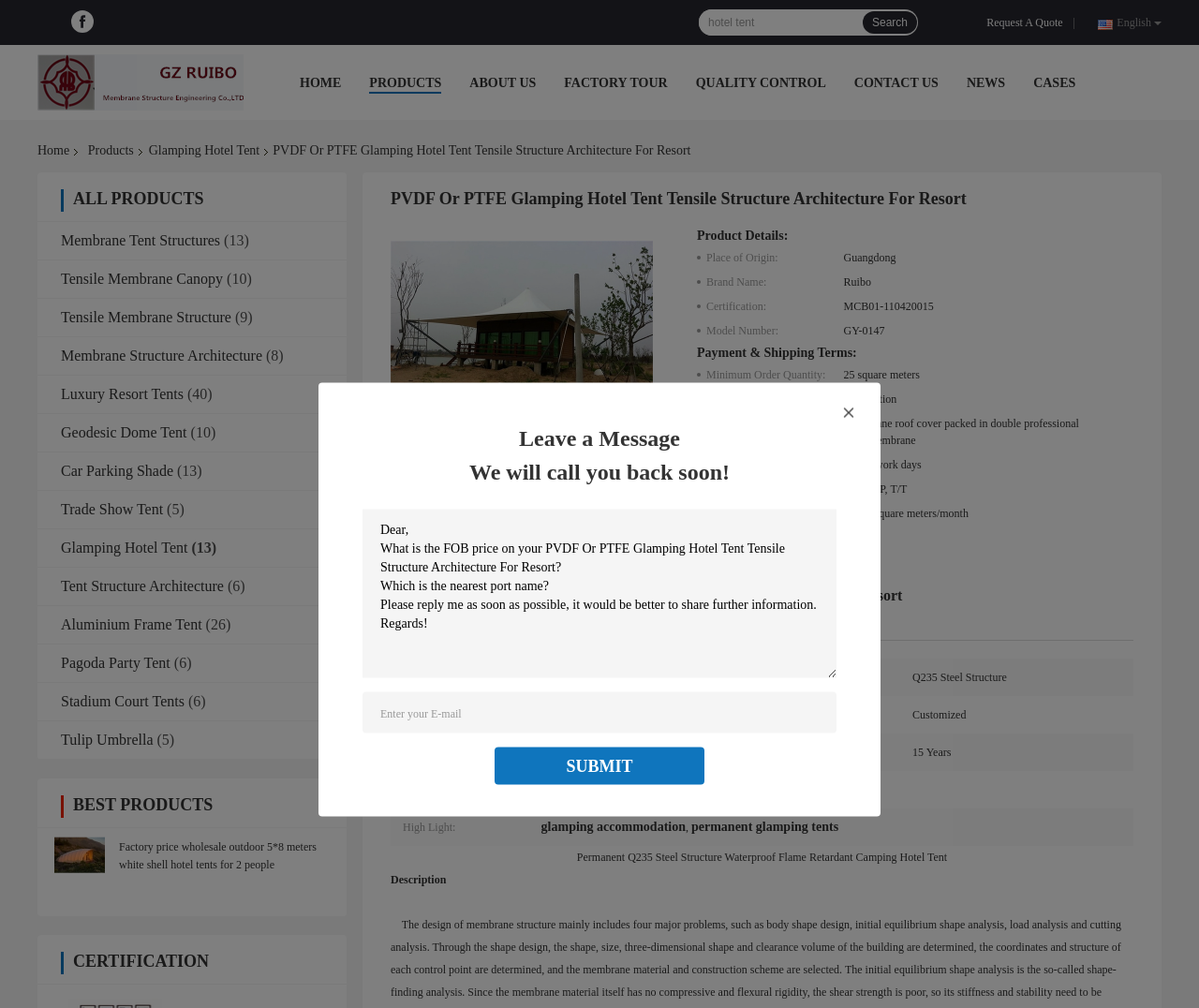Can you identify the bounding box coordinates of the clickable region needed to carry out this instruction: 'Leave a message'? The coordinates should be four float numbers within the range of 0 to 1, stated as [left, top, right, bottom].

[0.433, 0.422, 0.567, 0.447]